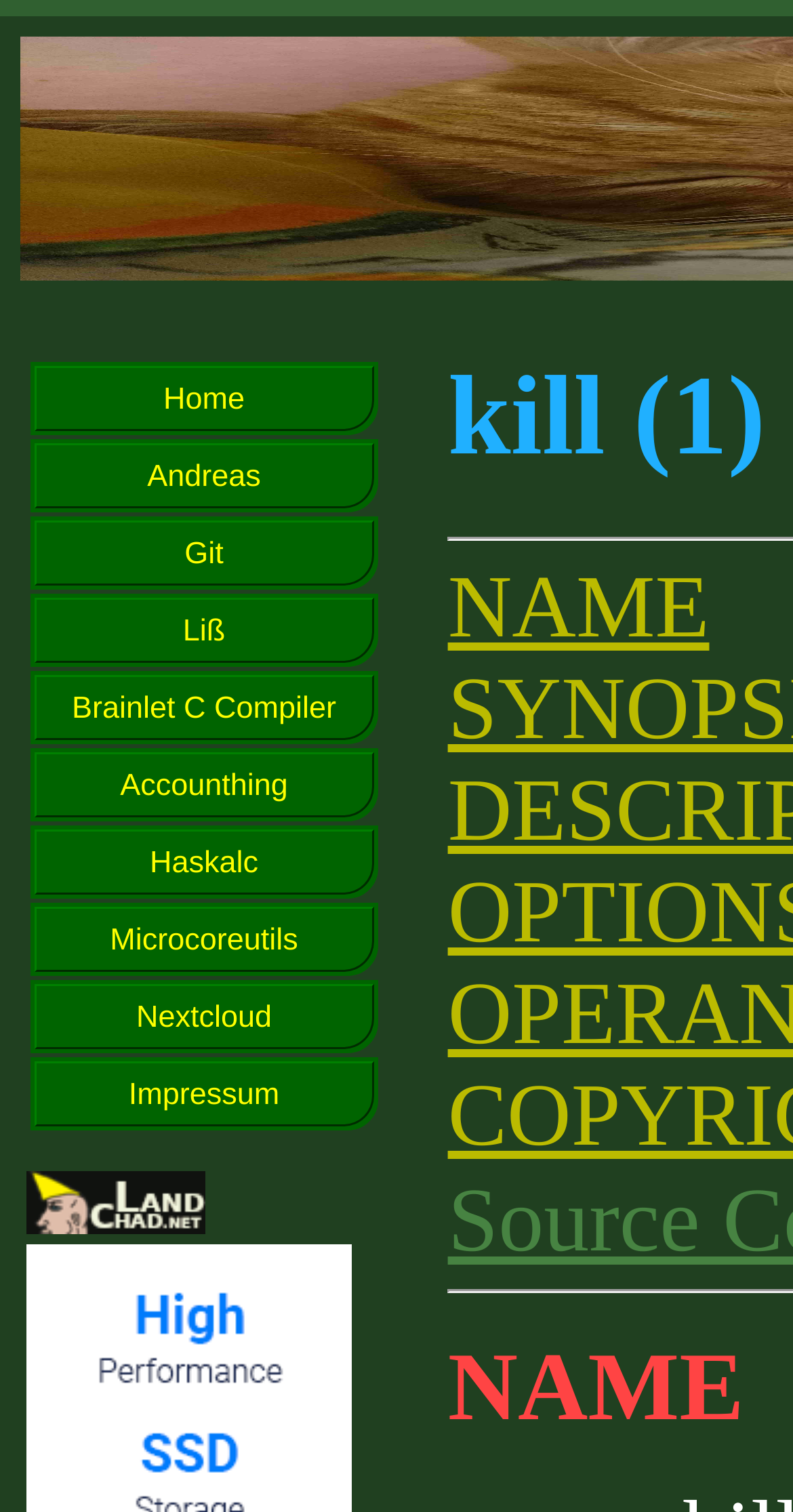Please locate the UI element described by "Microcoreutils" and provide its bounding box coordinates.

[0.044, 0.6, 0.471, 0.634]